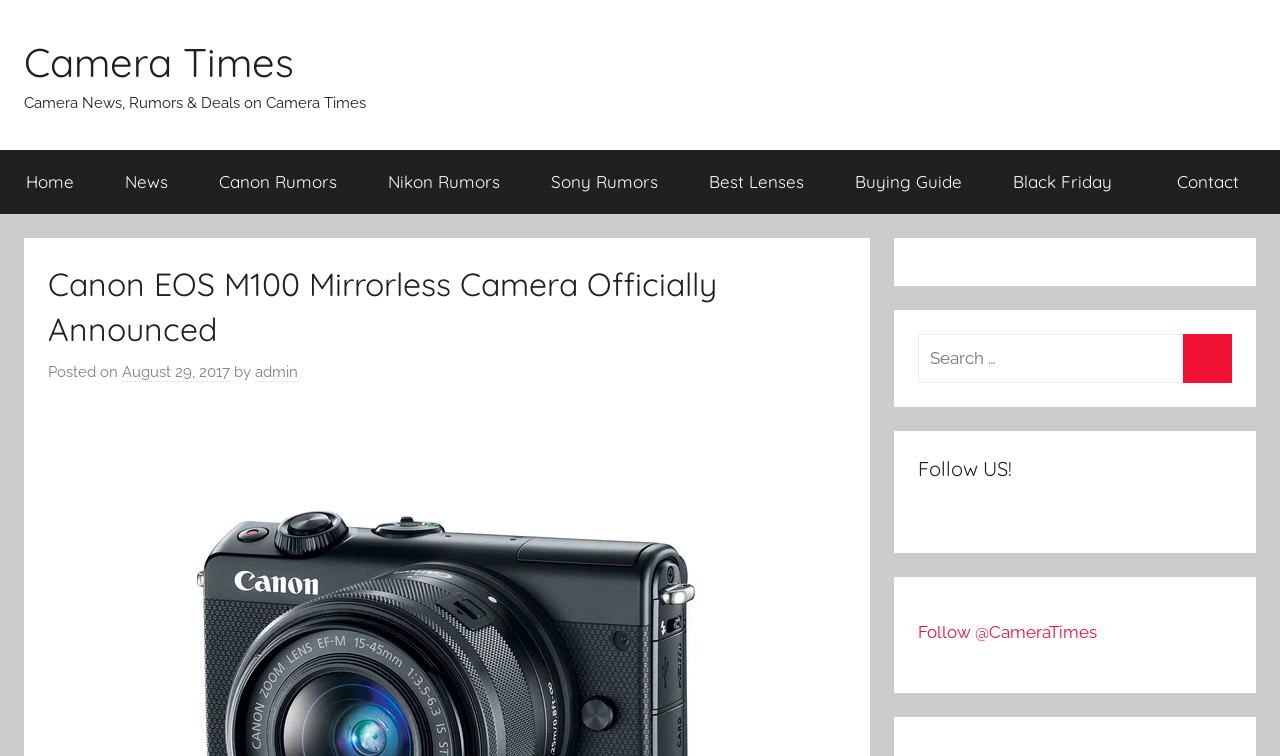Determine the bounding box coordinates of the clickable element to achieve the following action: 'search for something'. Provide the coordinates as four float values between 0 and 1, formatted as [left, top, right, bottom].

[0.717, 0.442, 0.962, 0.506]